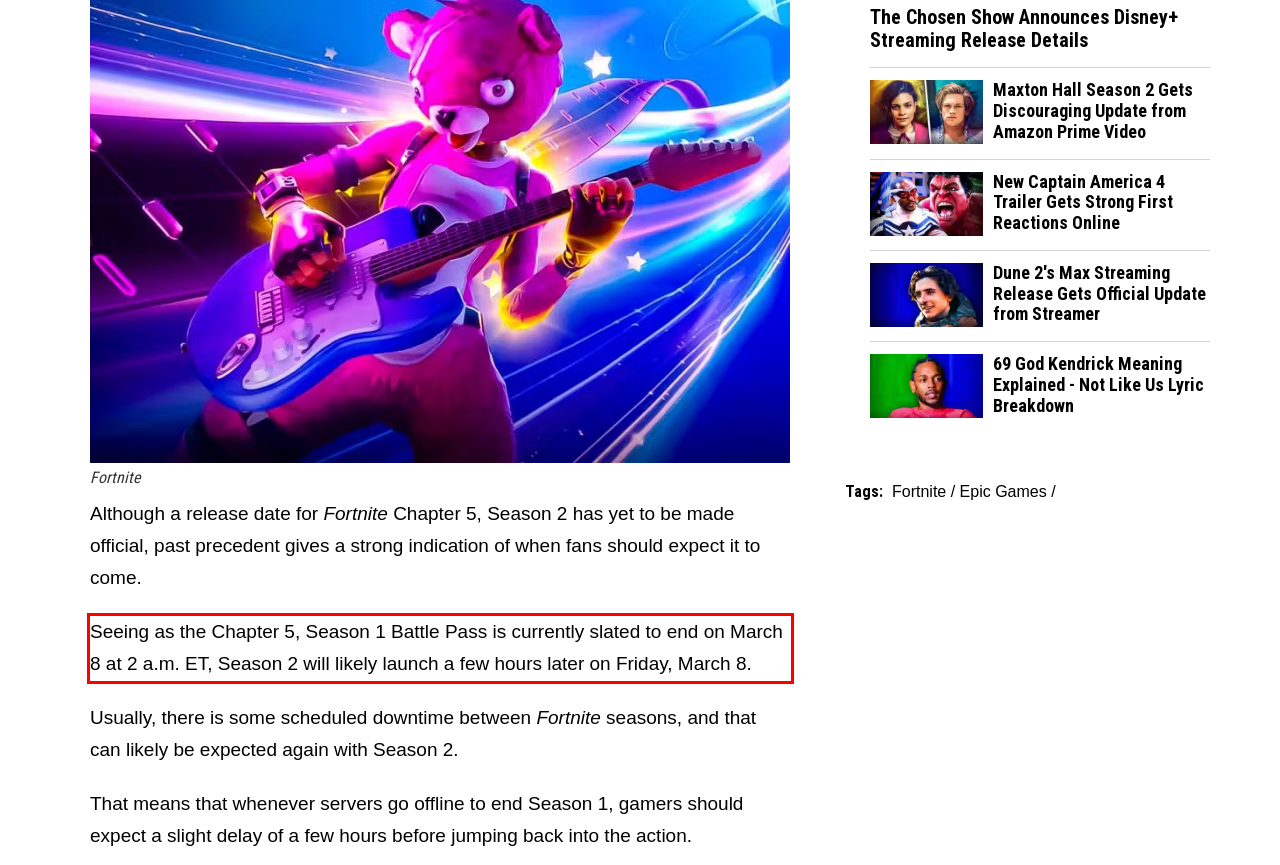You have a screenshot of a webpage with a UI element highlighted by a red bounding box. Use OCR to obtain the text within this highlighted area.

Seeing as the Chapter 5, Season 1 Battle Pass is currently slated to end on March 8 at 2 a.m. ET, Season 2 will likely launch a few hours later on Friday, March 8.